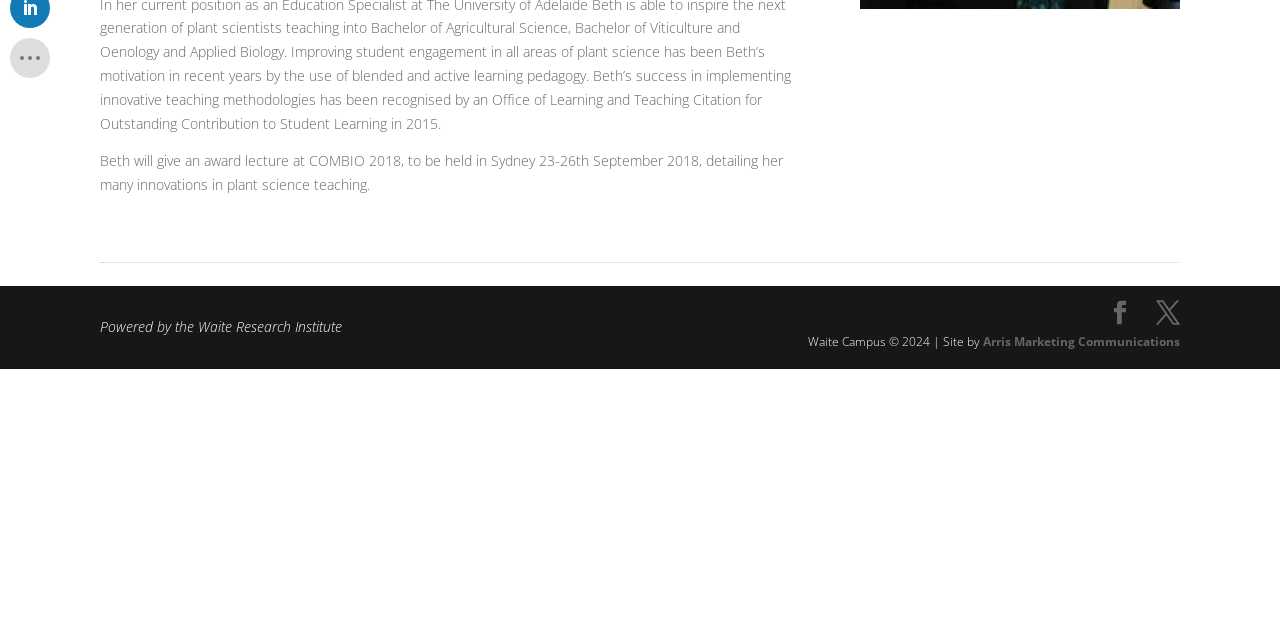Return the bounding box coordinates of the UI element that corresponds to this description: "Facebook". The coordinates must be given as four float numbers in the range of 0 and 1, [left, top, right, bottom].

[0.866, 0.47, 0.884, 0.509]